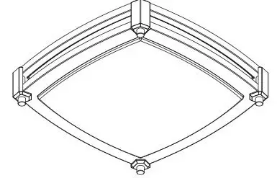Describe the image with as much detail as possible.

This image illustrates the assembly design of the INLIGHT Integrated LED Flush Mount Fixture, specifically models IN-0317-1-XX-XX and IN-0317-2-XX-XX. Displayed from a top-down perspective, the fixture features a sleek and modern geometric shape with a series of curved components that contribute to its stylish appearance. The design includes attachment points for installation, ensuring secure mounting to the ceiling. This visual serves as part of the fixture's installation guide, providing users with a clear depiction of the product's components before proceeding with assembly.